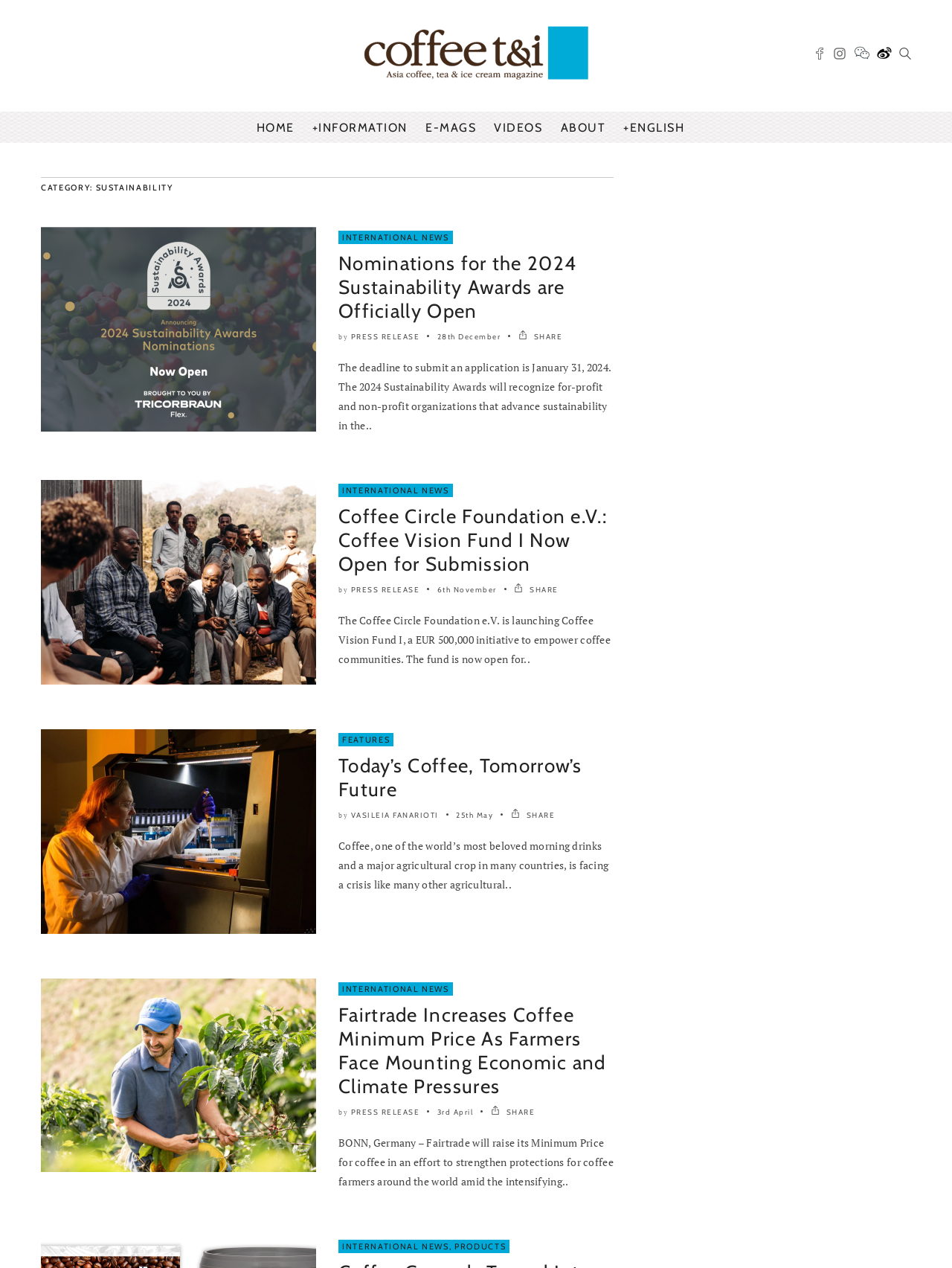Given the description of the UI element: "Today’s Coffee, Tomorrow’s Future", predict the bounding box coordinates in the form of [left, top, right, bottom], with each value being a float between 0 and 1.

[0.355, 0.594, 0.612, 0.632]